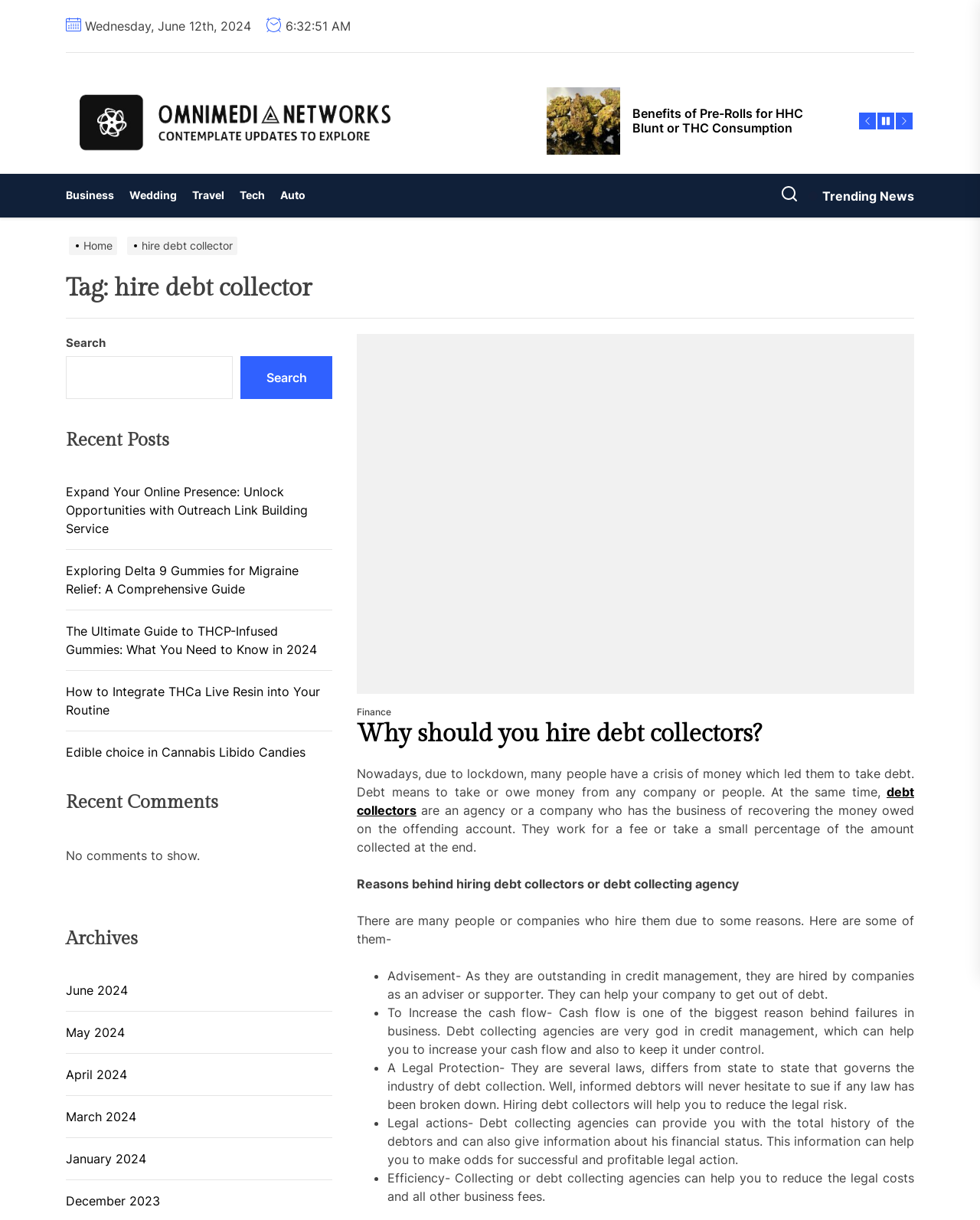Determine the coordinates of the bounding box that should be clicked to complete the instruction: "learn about endothelin". The coordinates should be represented by four float numbers between 0 and 1: [left, top, right, bottom].

None